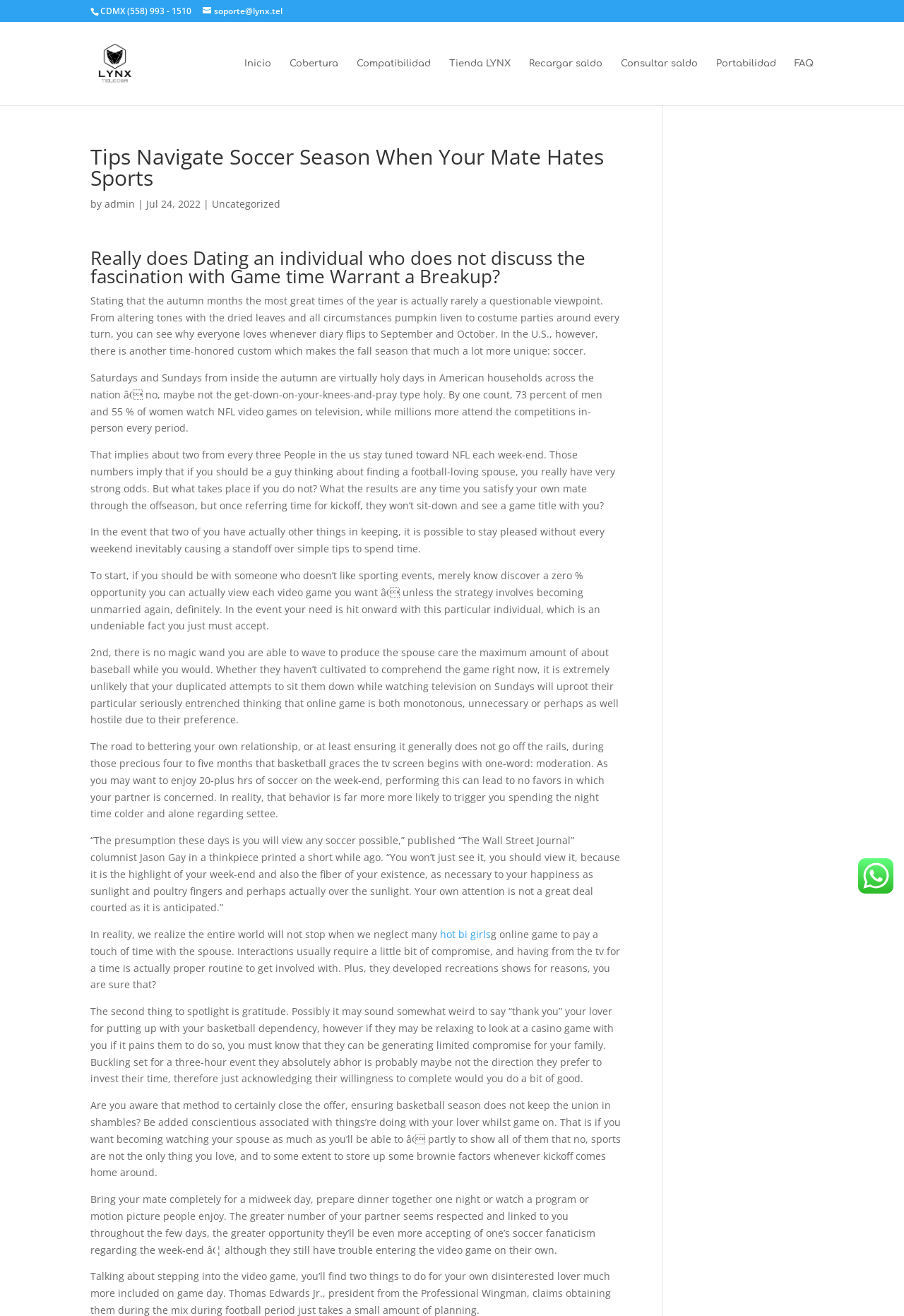Please identify the bounding box coordinates of the element I should click to complete this instruction: 'Click the 'Apply Now' button'. The coordinates should be given as four float numbers between 0 and 1, like this: [left, top, right, bottom].

None